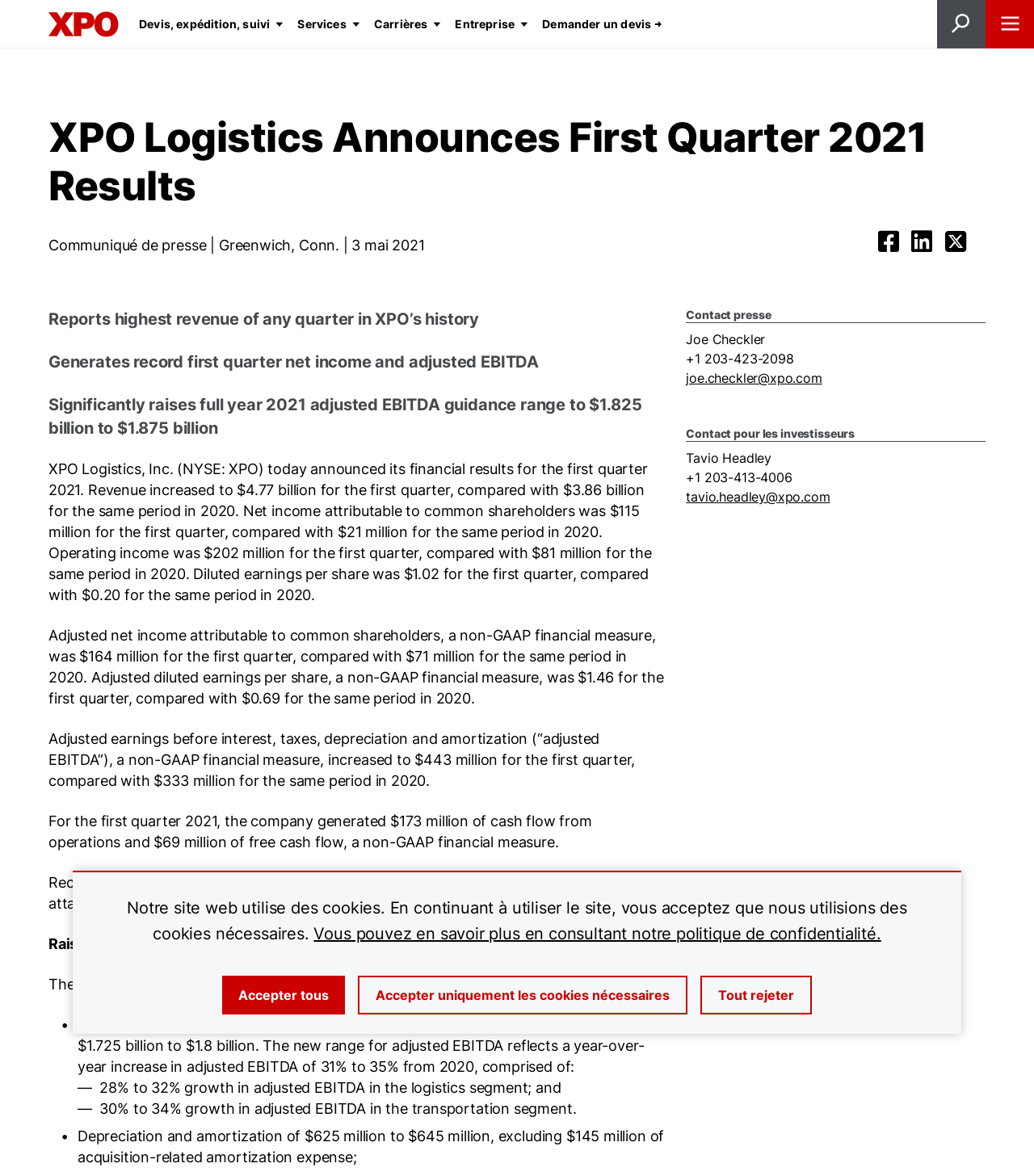Determine the coordinates of the bounding box for the clickable area needed to execute this instruction: "Click XPO logo".

[0.047, 0.0, 0.116, 0.041]